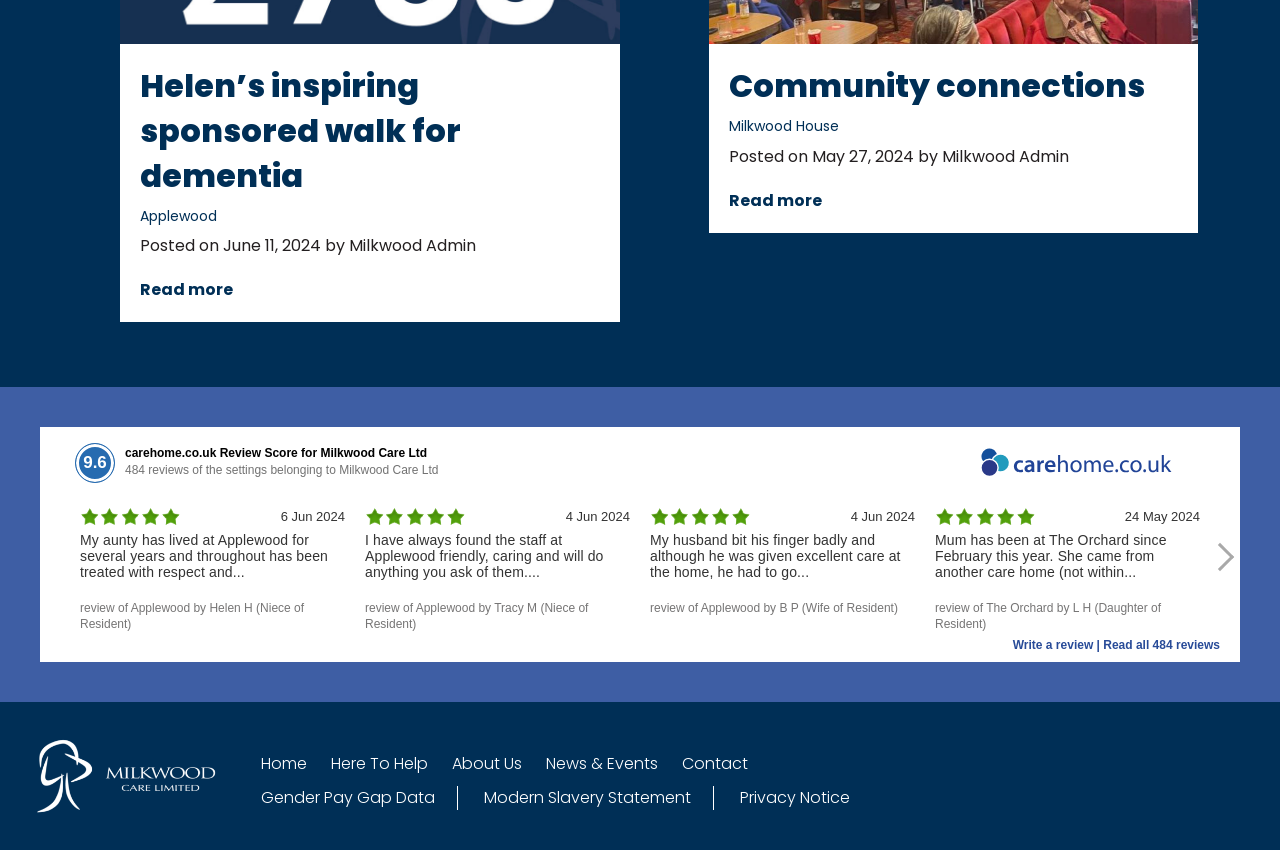Please look at the image and answer the question with a detailed explanation: What is the name of the logo at the top of the webpage?

I found the answer by looking at the image description 'Milkwood_Logo-01' which is located at the top of the webpage, indicating that the logo is named Milkwood_Logo-01.